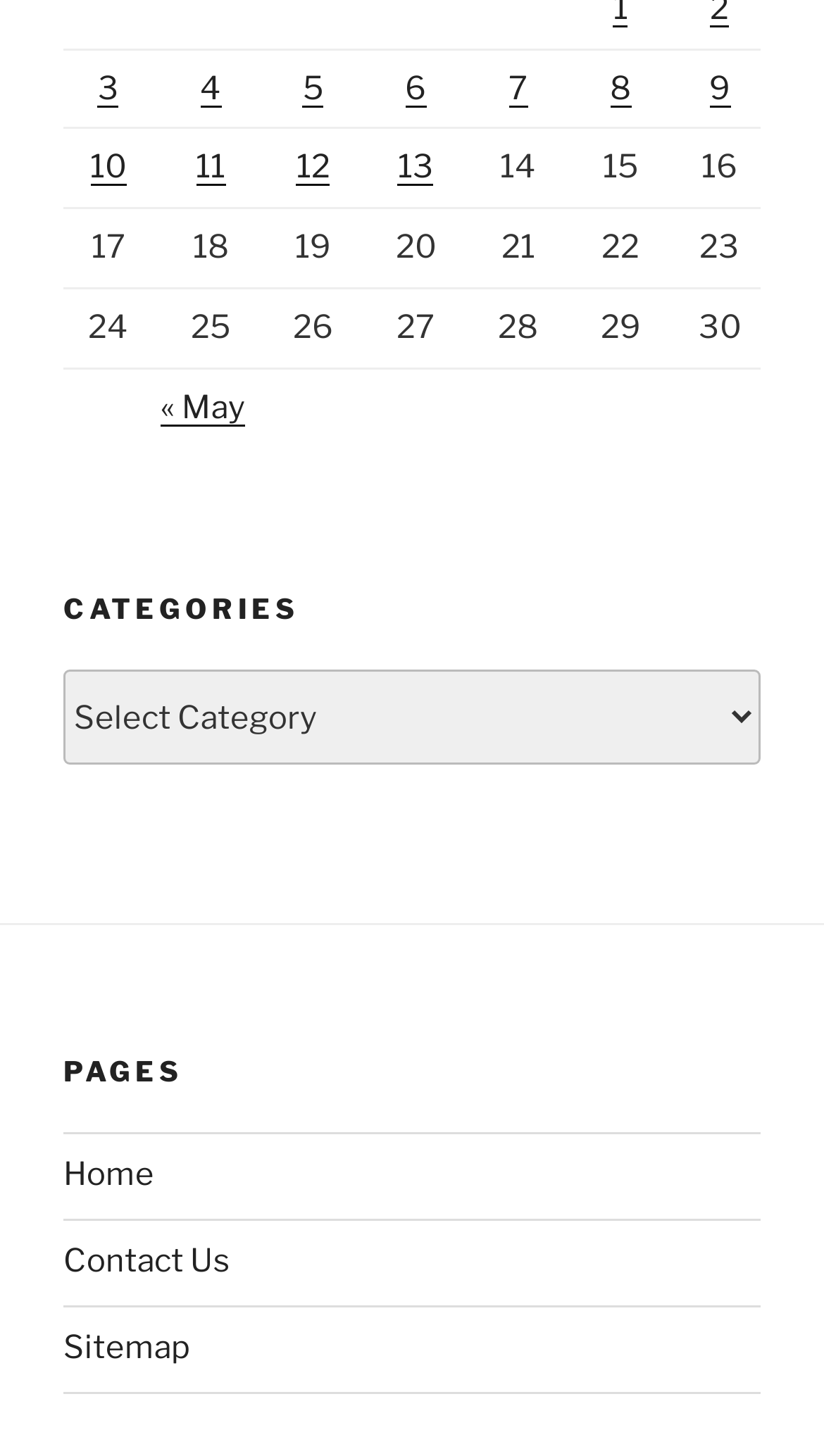Determine the bounding box coordinates of the section I need to click to execute the following instruction: "Go to previous month". Provide the coordinates as four float numbers between 0 and 1, i.e., [left, top, right, bottom].

[0.195, 0.267, 0.297, 0.293]